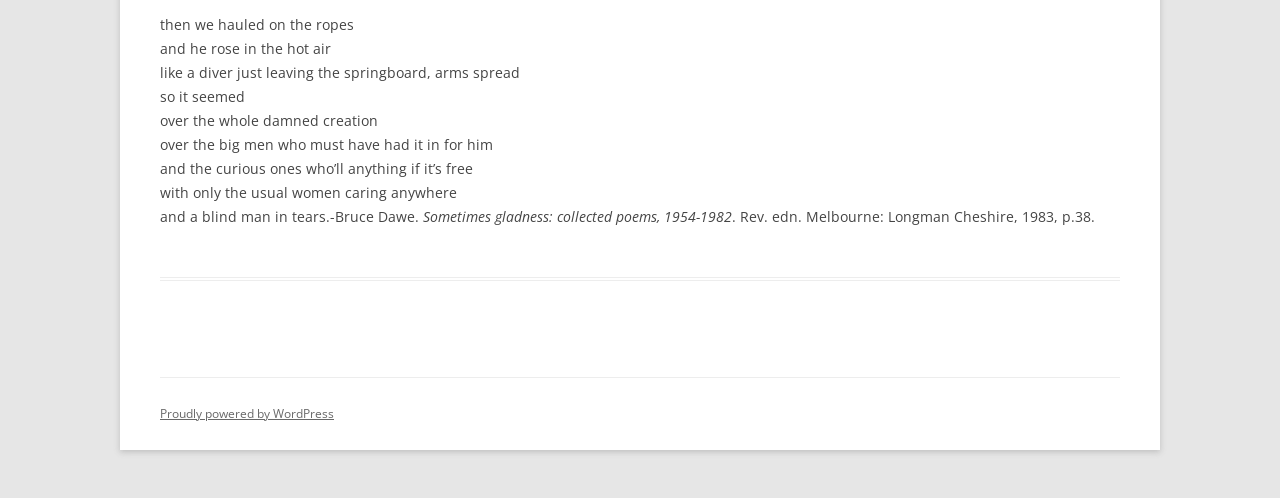Locate the UI element described as follows: "Proudly powered by WordPress". Return the bounding box coordinates as four float numbers between 0 and 1 in the order [left, top, right, bottom].

[0.125, 0.813, 0.261, 0.847]